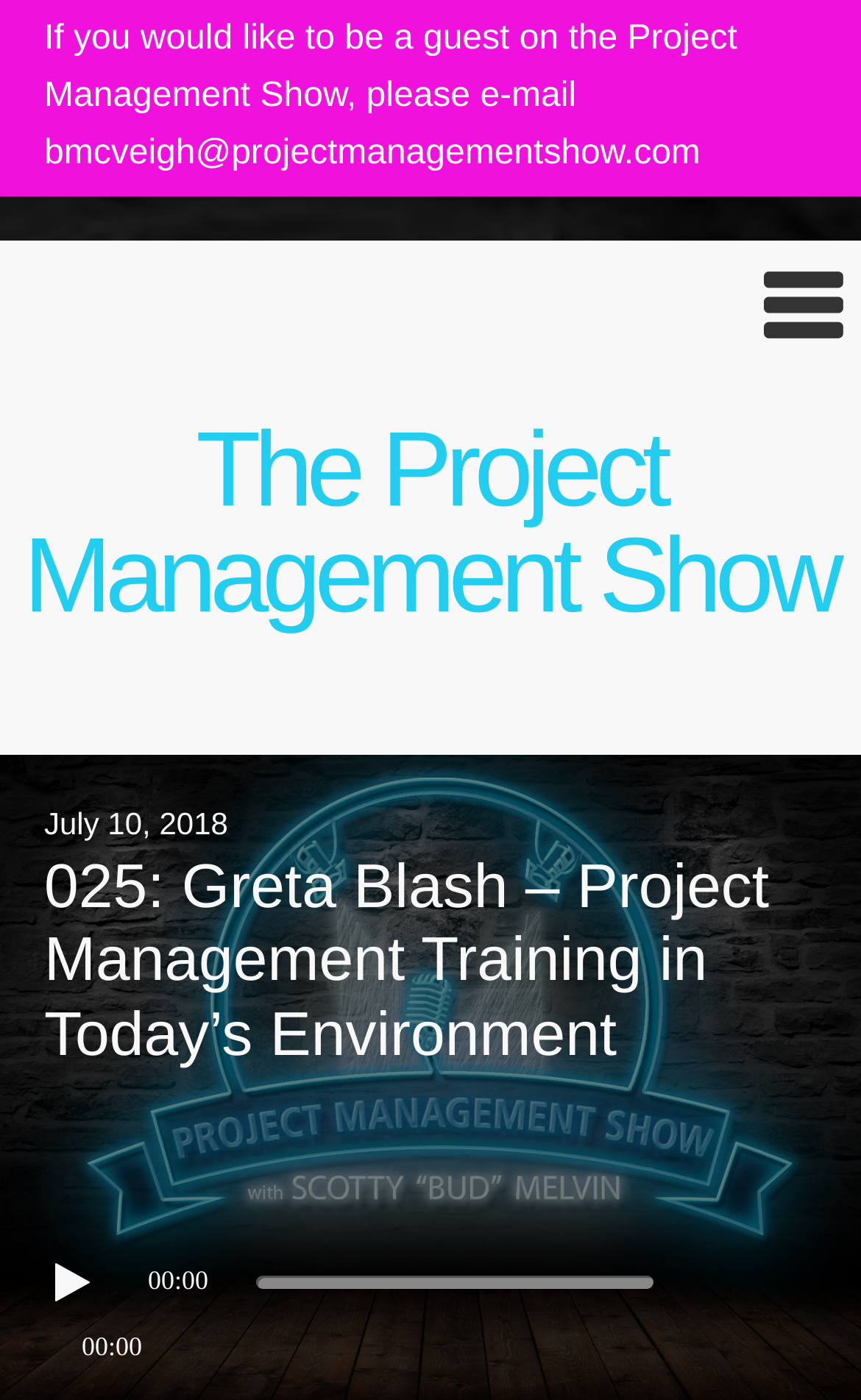What is the email address to contact for being a guest on the show?
Using the image, answer in one word or phrase.

bmcveigh@projectmanagementshow.com